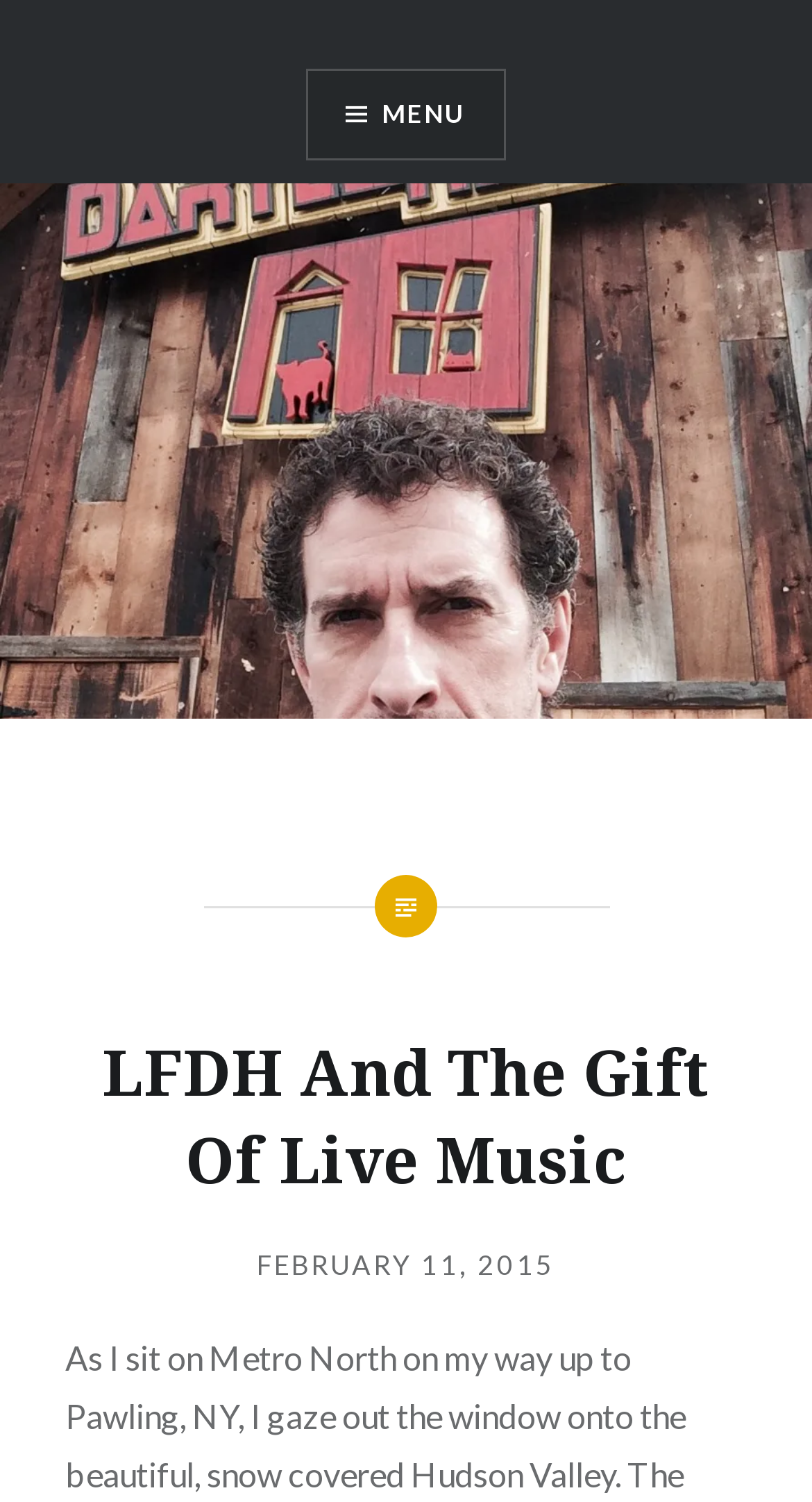How many links are there in the header section?
Provide a concise answer using a single word or phrase based on the image.

3